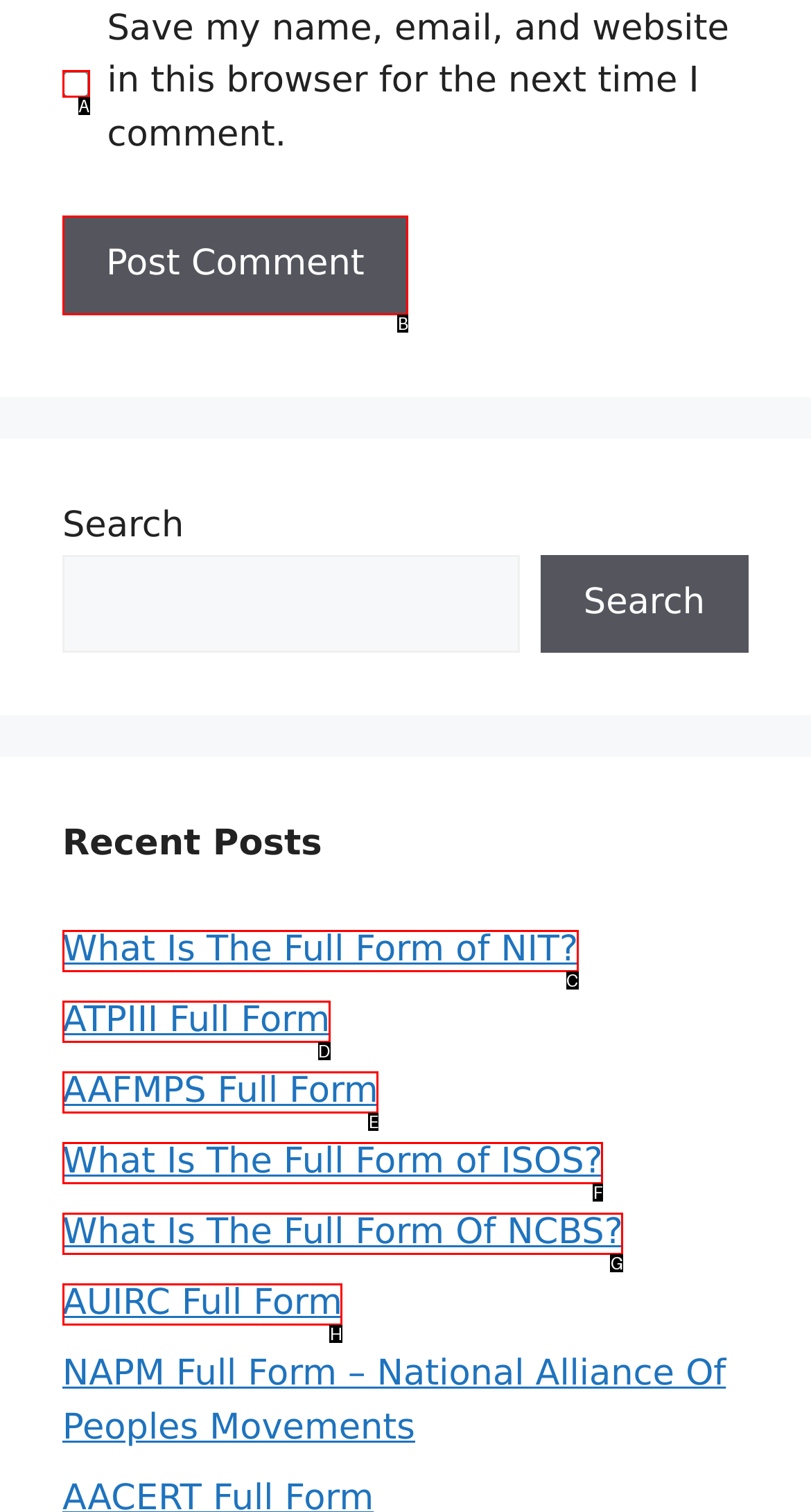Select the HTML element that corresponds to the description: name="submit" value="Post Comment". Answer with the letter of the matching option directly from the choices given.

B